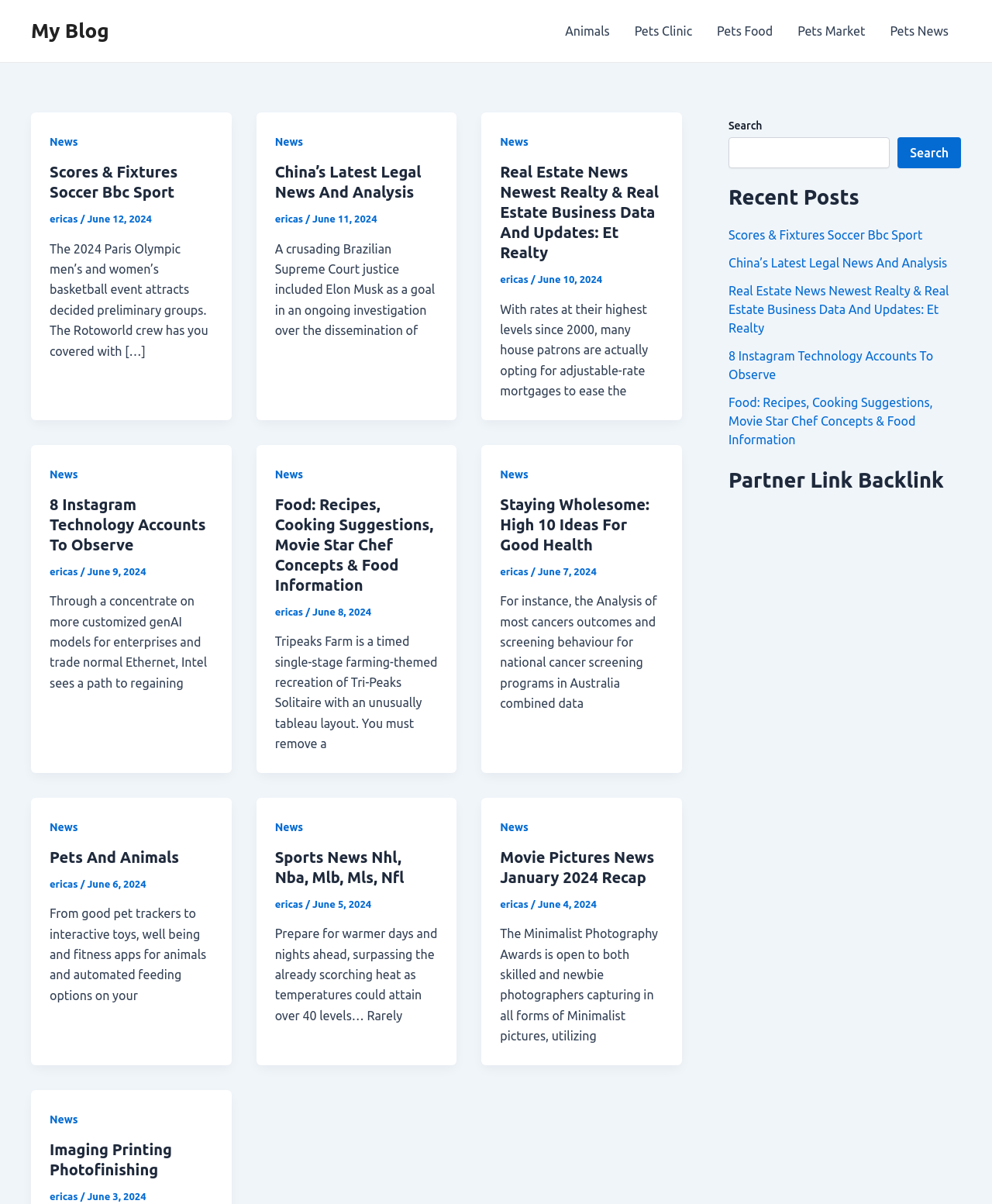What is the category of the article with the heading 'Scores & Fixtures Soccer Bbc Sport'?
Examine the screenshot and reply with a single word or phrase.

Sports